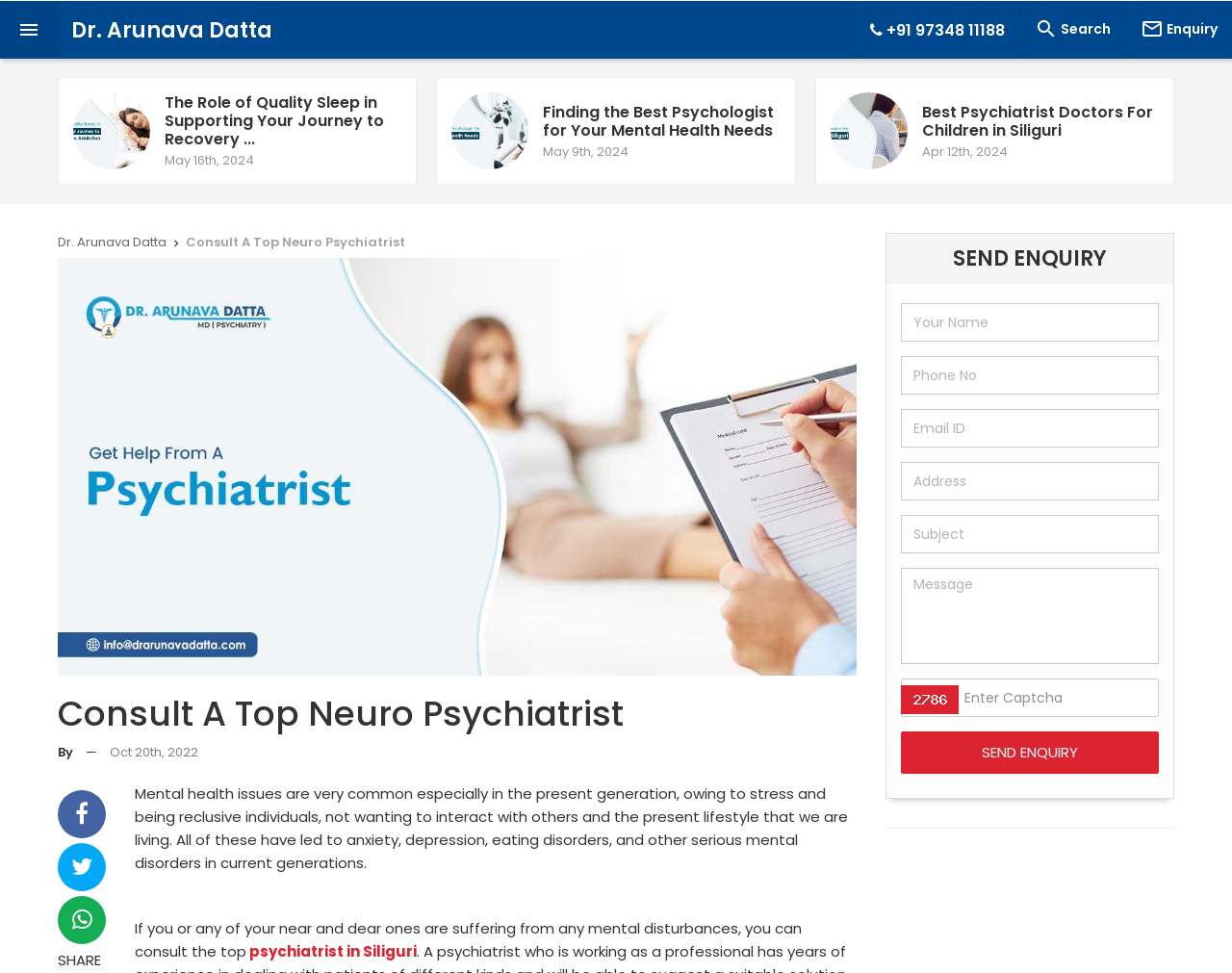What is the profession of Dr. Arunava Datta?
Based on the image, please offer an in-depth response to the question.

The answer can be inferred from the link 'Dr. Arunava Datta' which is present multiple times on the webpage, and the context of the webpage which is about mental health issues and consulting a top psychiatrist.